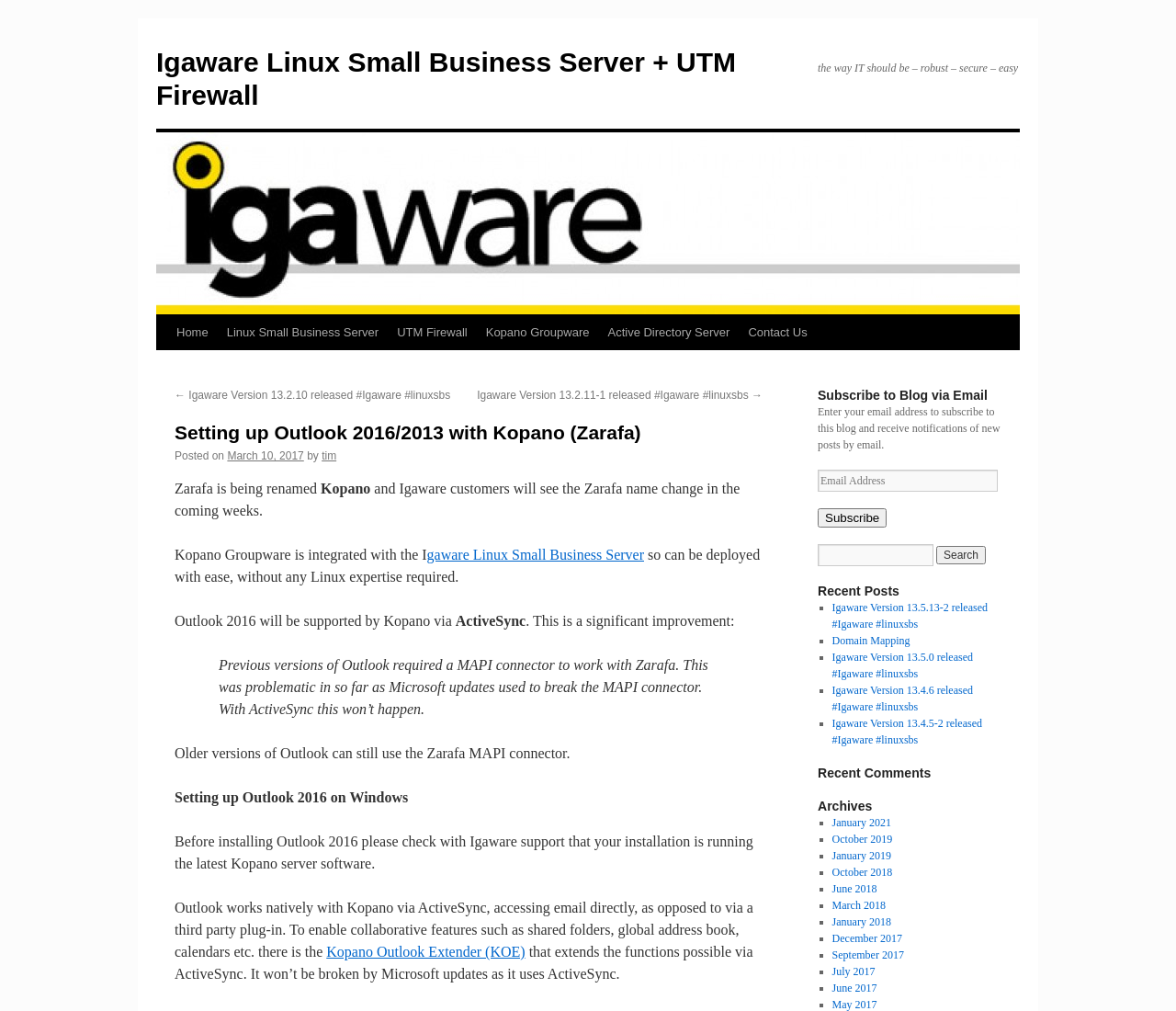Give an in-depth explanation of the webpage layout and content.

The webpage is about setting up Outlook 2016/2013 with Kopano (formerly Zarafa) on Igaware Linux Small Business Server. At the top, there is a navigation menu with links to "Home", "Linux Small Business Server", "UTM Firewall", "Kopano Groupware", "Active Directory Server", and "Contact Us". Below the navigation menu, there is a heading "Setting up Outlook 2016/2013 with Kopano (Zarafa)" followed by a brief introduction to the renaming of Zarafa to Kopano and its integration with Igaware Linux Small Business Server.

The main content of the page is divided into several sections. The first section explains the benefits of using Kopano, including its integration with Igaware Linux Small Business Server, which allows for easy deployment without requiring Linux expertise. The second section discusses the support for Outlook 2016 via ActiveSync, which is a significant improvement over the previous MAPI connector. There is also a blockquote that highlights the advantages of using ActiveSync over the MAPI connector.

The third section provides instructions for setting up Outlook 2016 on Windows, including a note to check with Igaware support for the latest Kopano server software. The fourth section explains the use of the Kopano Outlook Extender (KOE) to enable collaborative features such as shared folders, global address book, and calendars.

On the right-hand side of the page, there are several sections, including "Subscribe to Blog via Email", "Recent Posts", "Recent Comments", and "Archives". The "Subscribe to Blog via Email" section allows users to enter their email address to receive notifications of new posts. The "Recent Posts" section lists several recent blog posts with links to each post. The "Recent Comments" section is empty, and the "Archives" section lists links to blog posts from different months and years.

Overall, the webpage provides detailed information on setting up Outlook 2016/2013 with Kopano (Zarafa) on Igaware Linux Small Business Server, as well as other related topics.